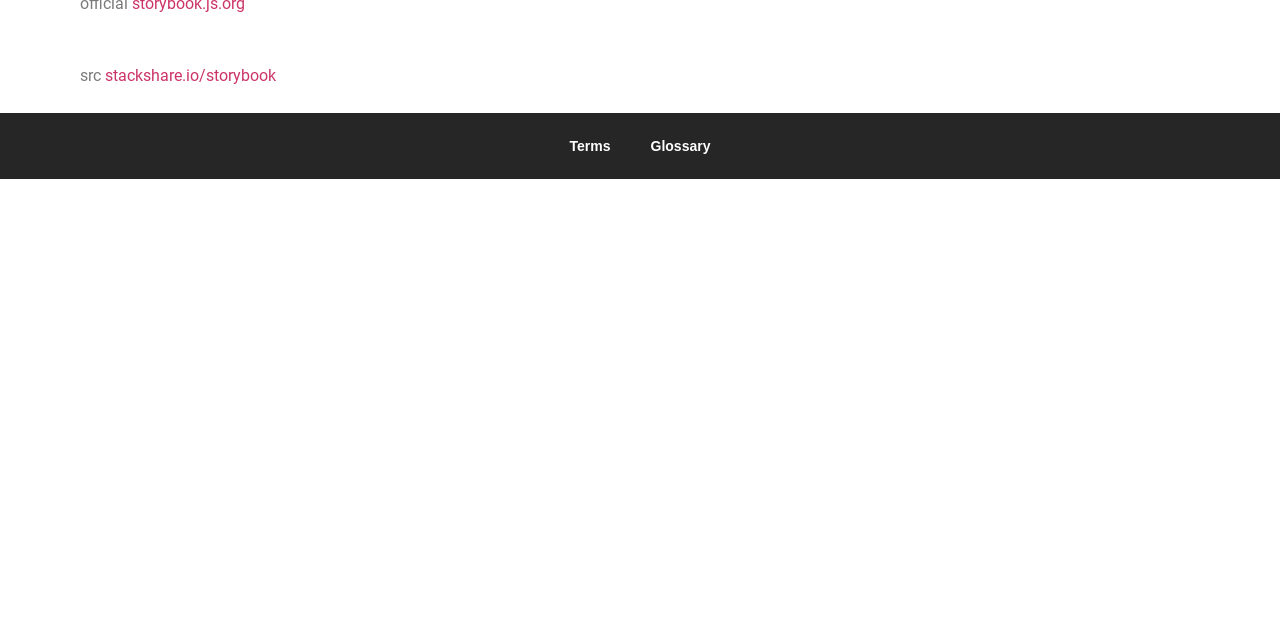Identify the coordinates of the bounding box for the element described below: "Glossary". Return the coordinates as four float numbers between 0 and 1: [left, top, right, bottom].

[0.493, 0.192, 0.571, 0.264]